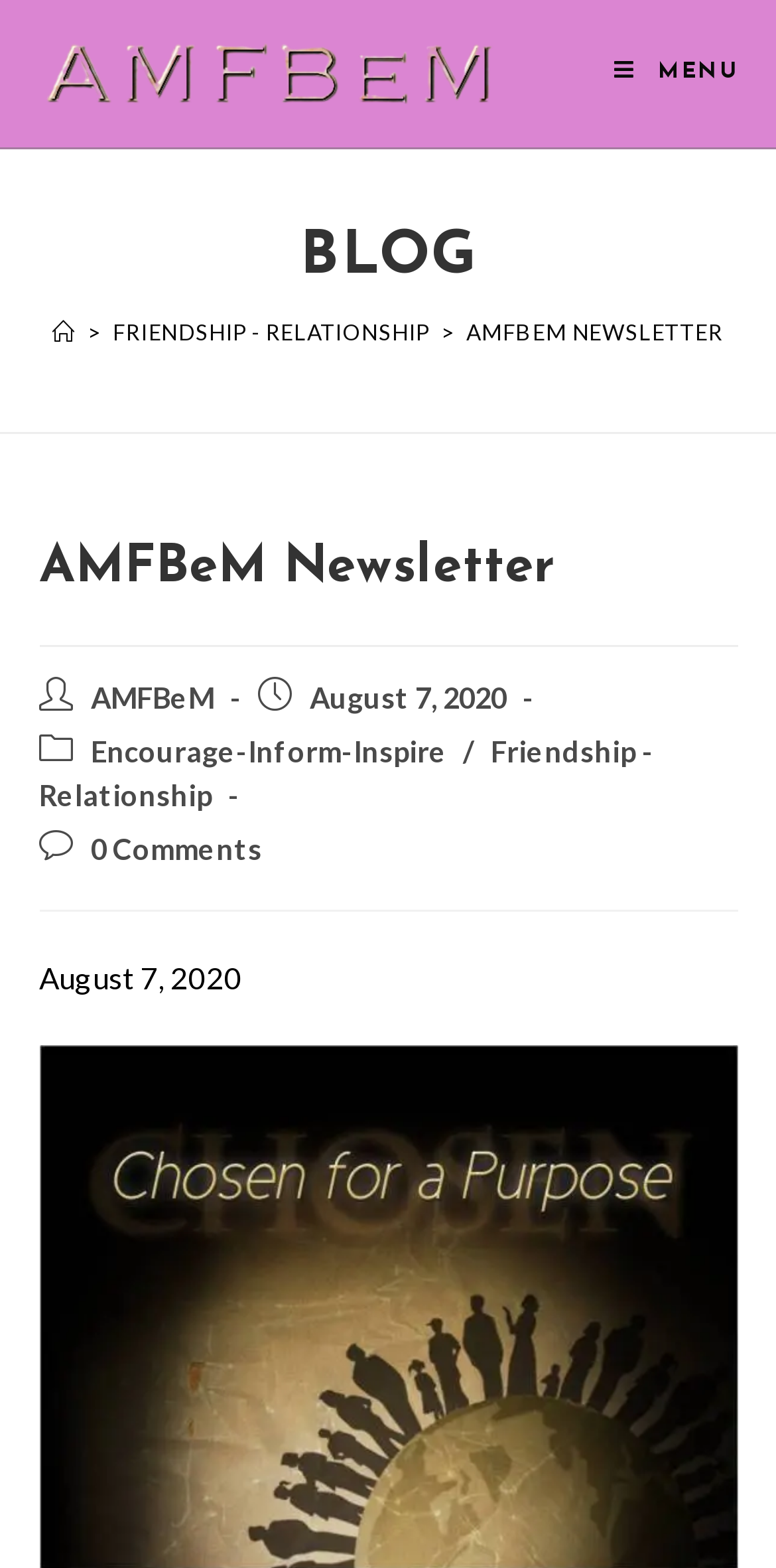Kindly provide the bounding box coordinates of the section you need to click on to fulfill the given instruction: "check comments".

[0.117, 0.53, 0.337, 0.552]